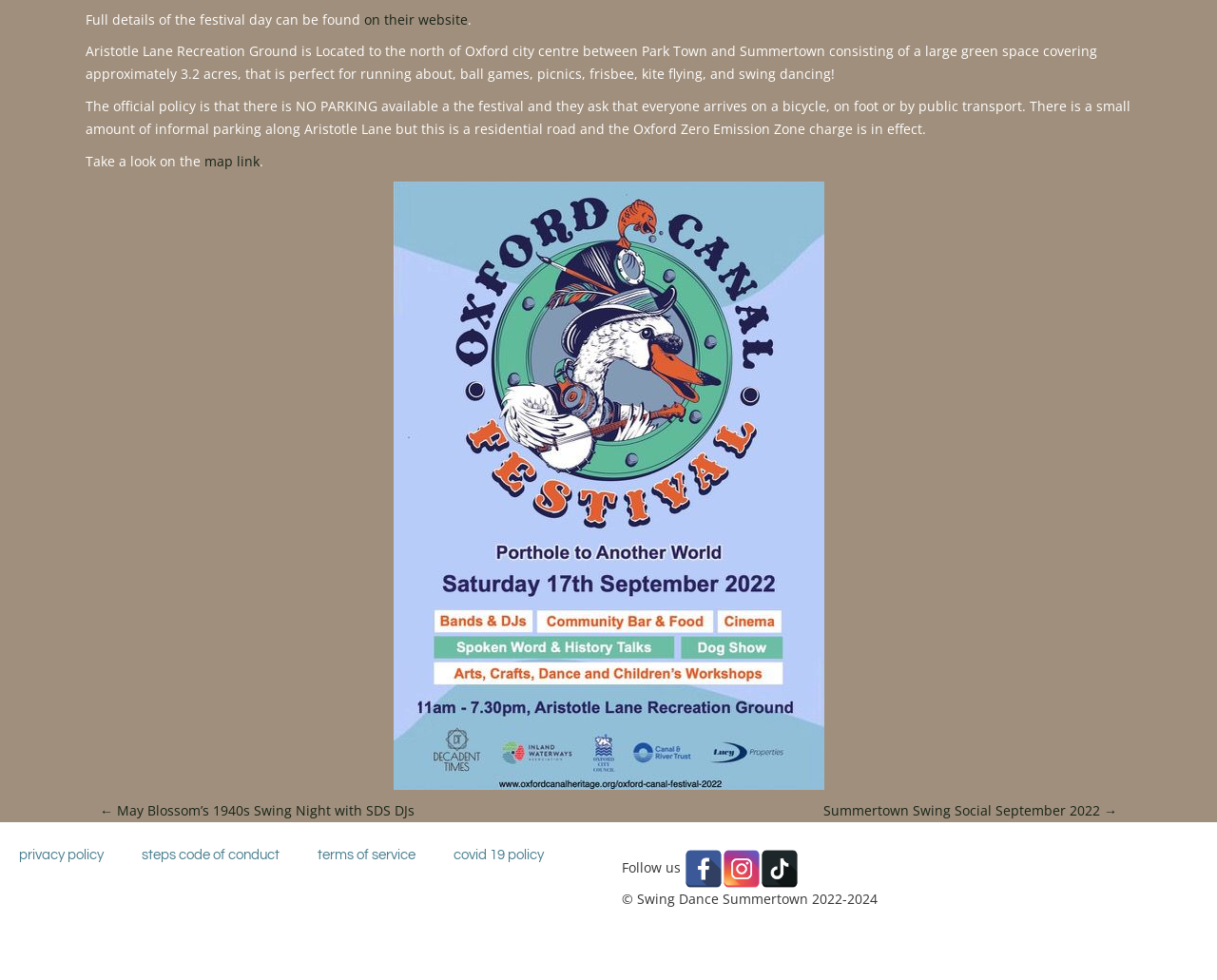Provide the bounding box coordinates of the HTML element described by the text: "STEPS Code Of Conduct￼".

[0.101, 0.853, 0.245, 0.894]